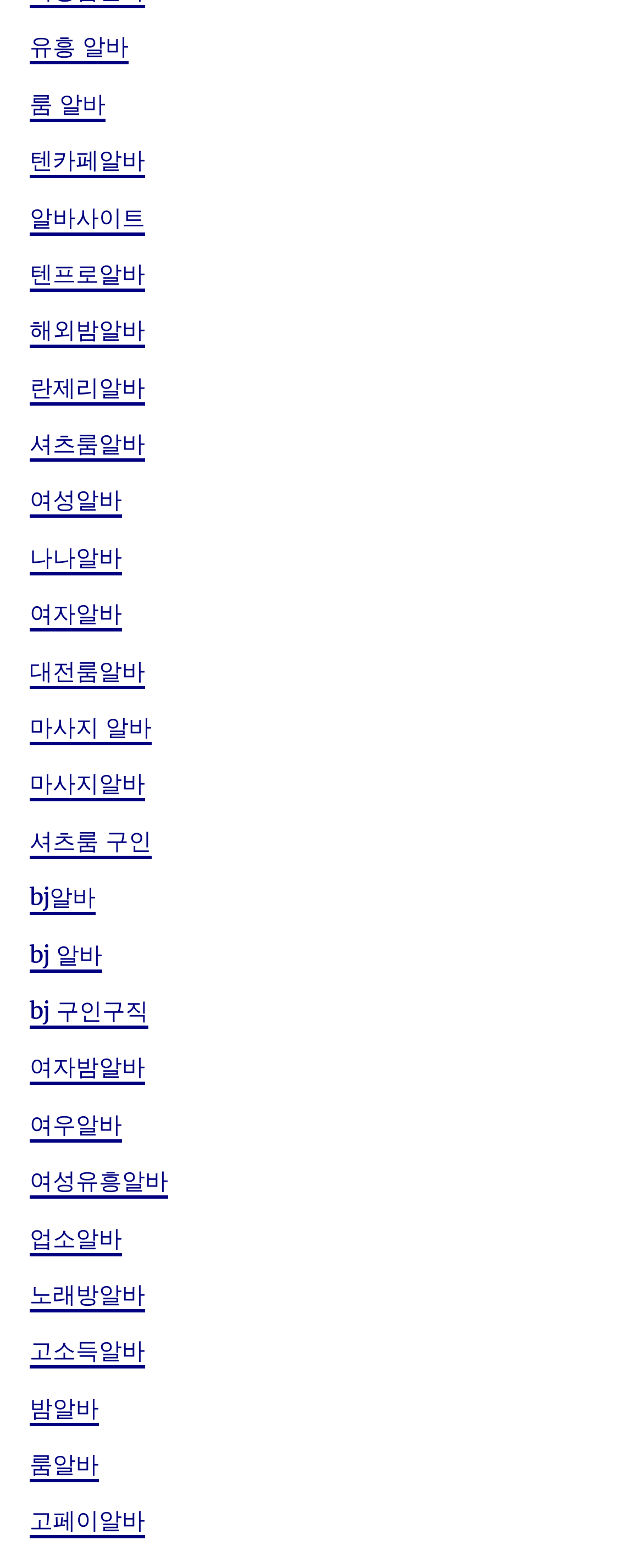Are there any links with the word '밤'?
Answer with a single word or phrase by referring to the visual content.

Yes